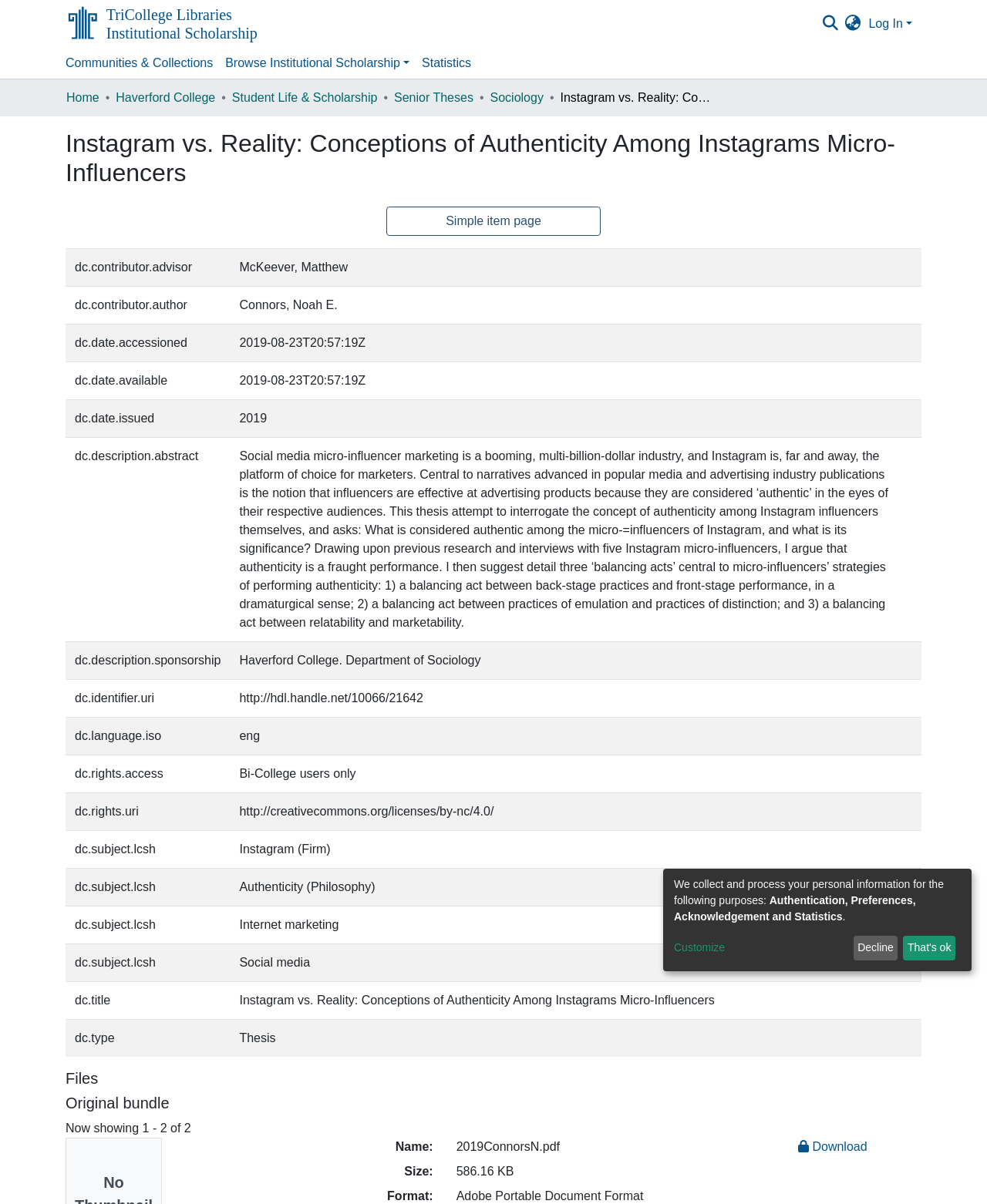Please answer the following question using a single word or phrase: 
What is the name of the institution?

Haverford College